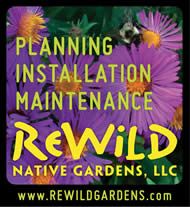Answer the question using only a single word or phrase: 
What is the website URL of ReWild Native Gardens?

www.REWILDGARDENS.com